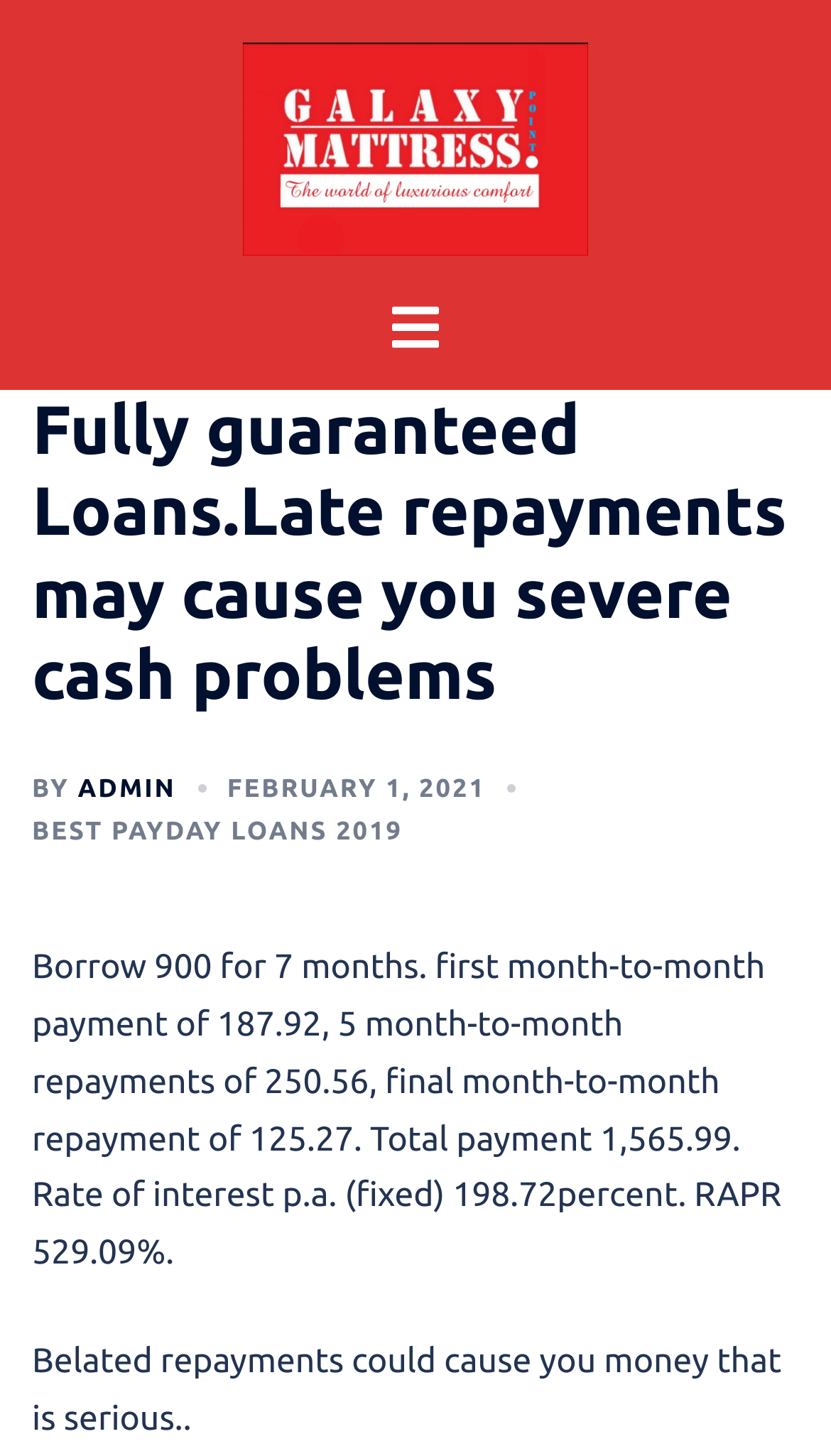Use the details in the image to answer the question thoroughly: 
What is the total payment for borrowing 900?

I found the answer by looking at the text that describes the loan terms, which states 'Total payment 1,565.99.'